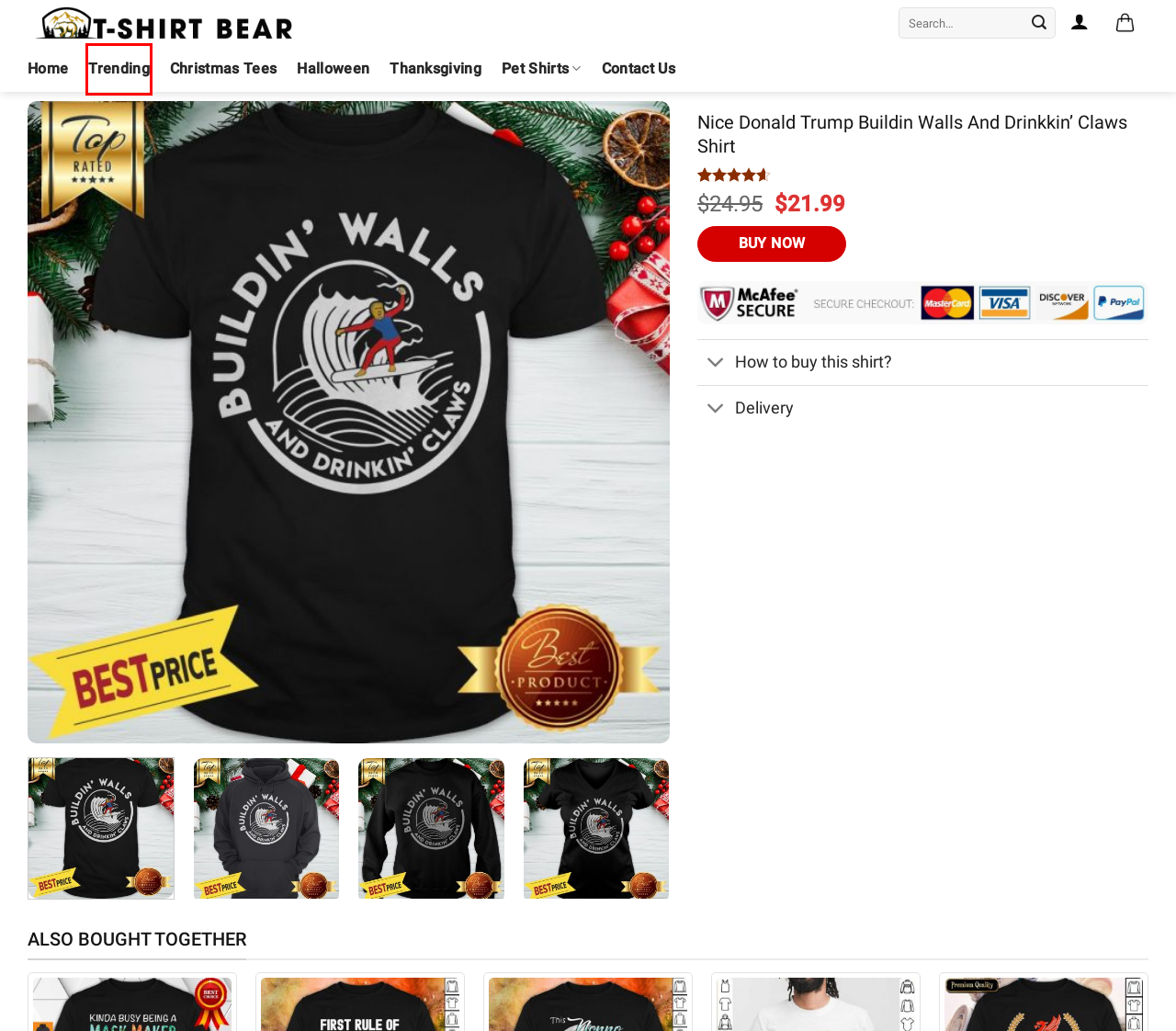Given a screenshot of a webpage with a red bounding box highlighting a UI element, choose the description that best corresponds to the new webpage after clicking the element within the red bounding box. Here are your options:
A. FAQ - T-shirtbear
B. Contact Us - T-shirtbear
C. Pet Shirts - T-shirtbear
D. T-ShirtBear - Custom t-shirts, hoodies, & apparel!
E. Cart - T-shirtbear
F. Christmas Tees - T-shirtbear
G. Thanksgiving - T-shirtbear
H. Trending - T-shirtbear

H